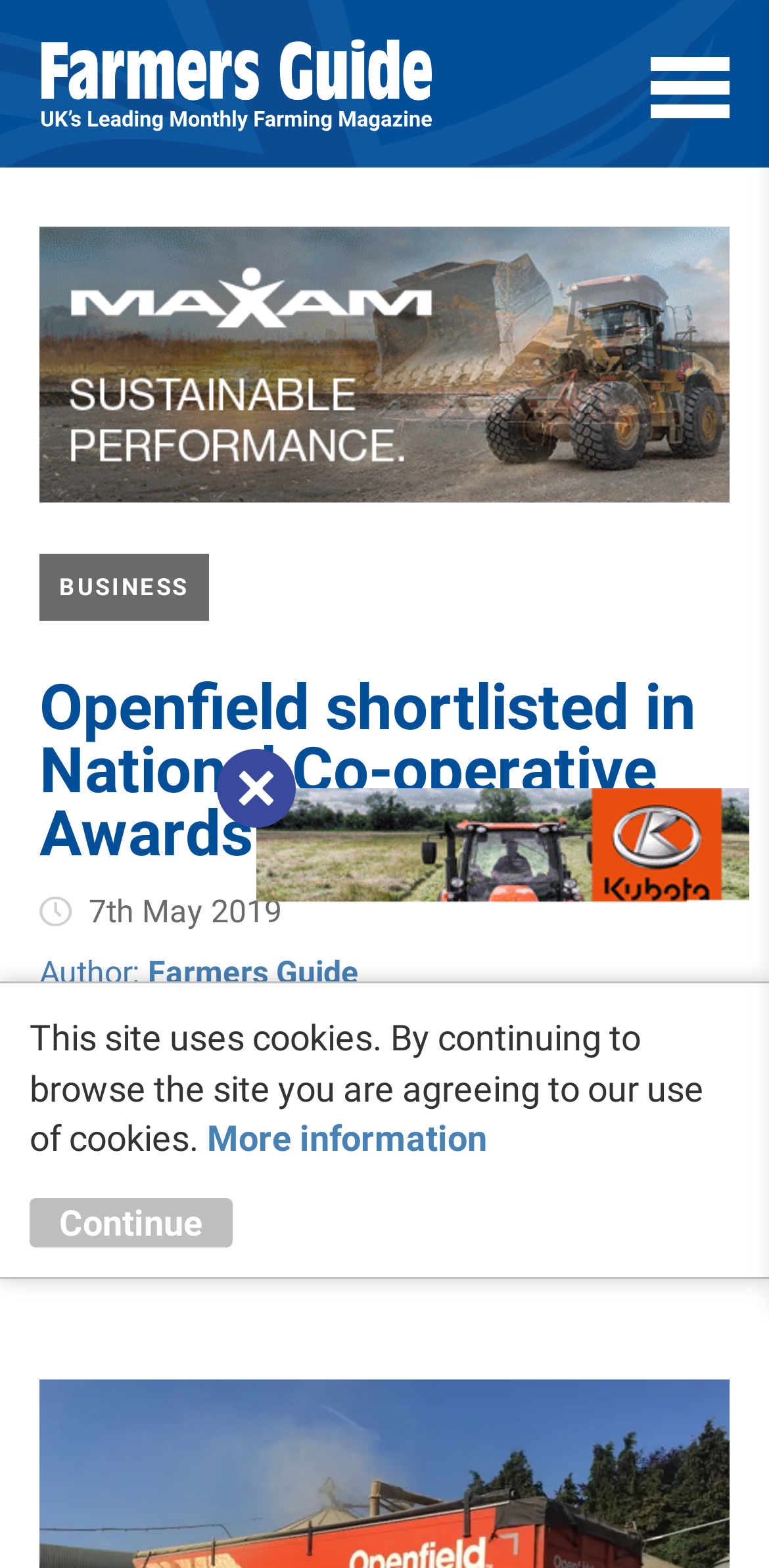What is the date of the article?
Look at the image and provide a short answer using one word or a phrase.

7th May 2019